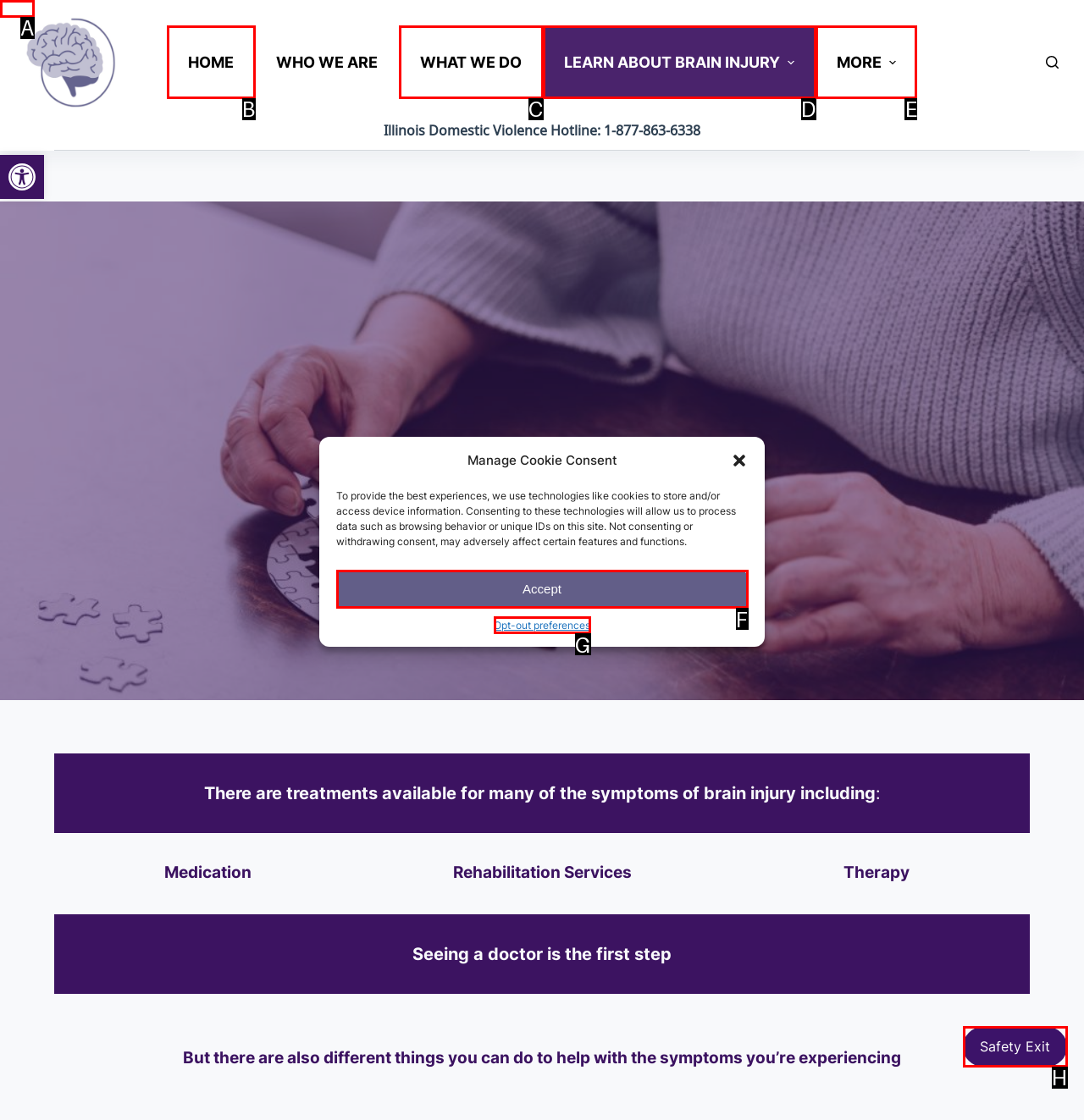Identify the HTML element that corresponds to the description: Safety Exit
Provide the letter of the matching option from the given choices directly.

H